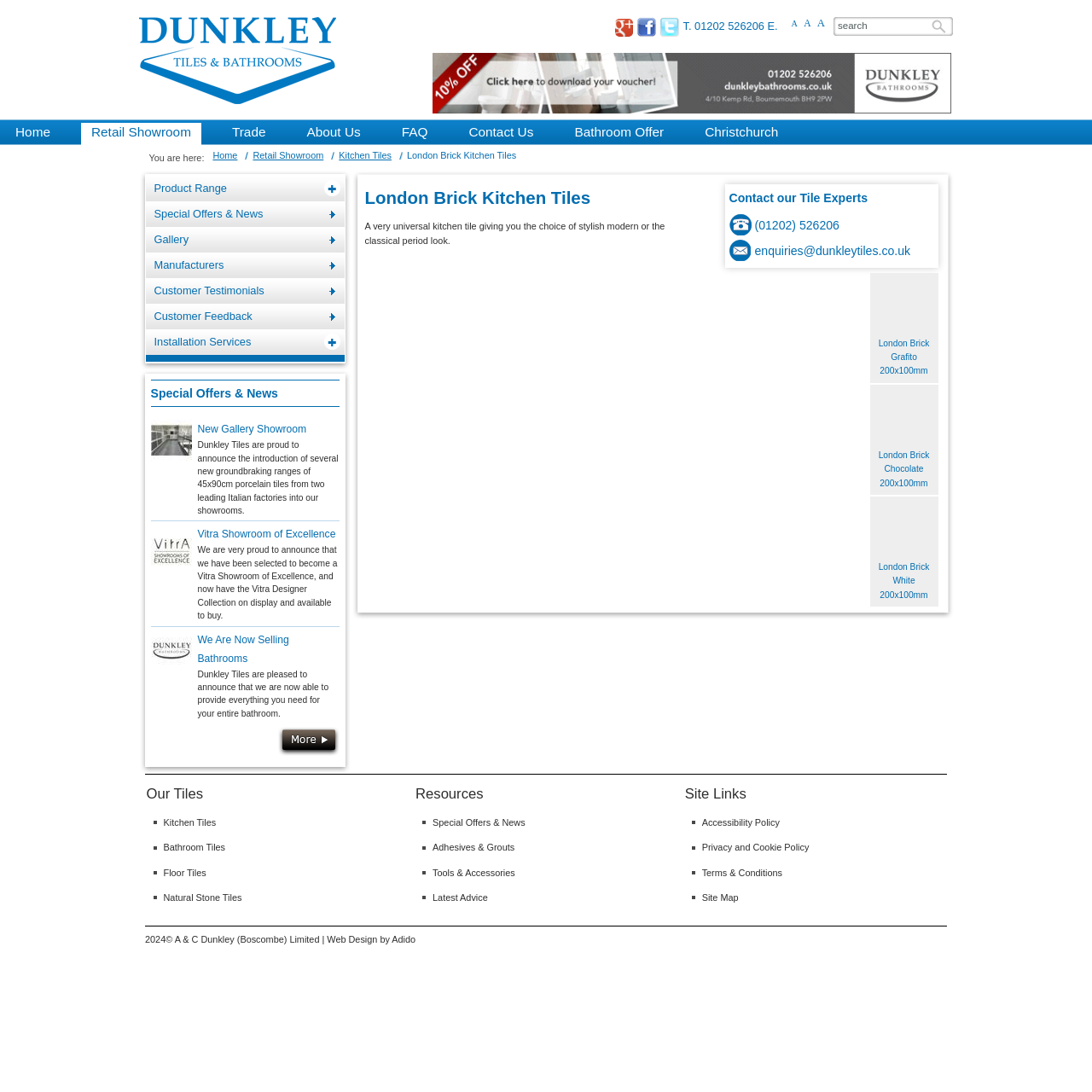Specify the bounding box coordinates of the area to click in order to follow the given instruction: "View Summer Sale on Now!!."

[0.395, 0.096, 0.873, 0.108]